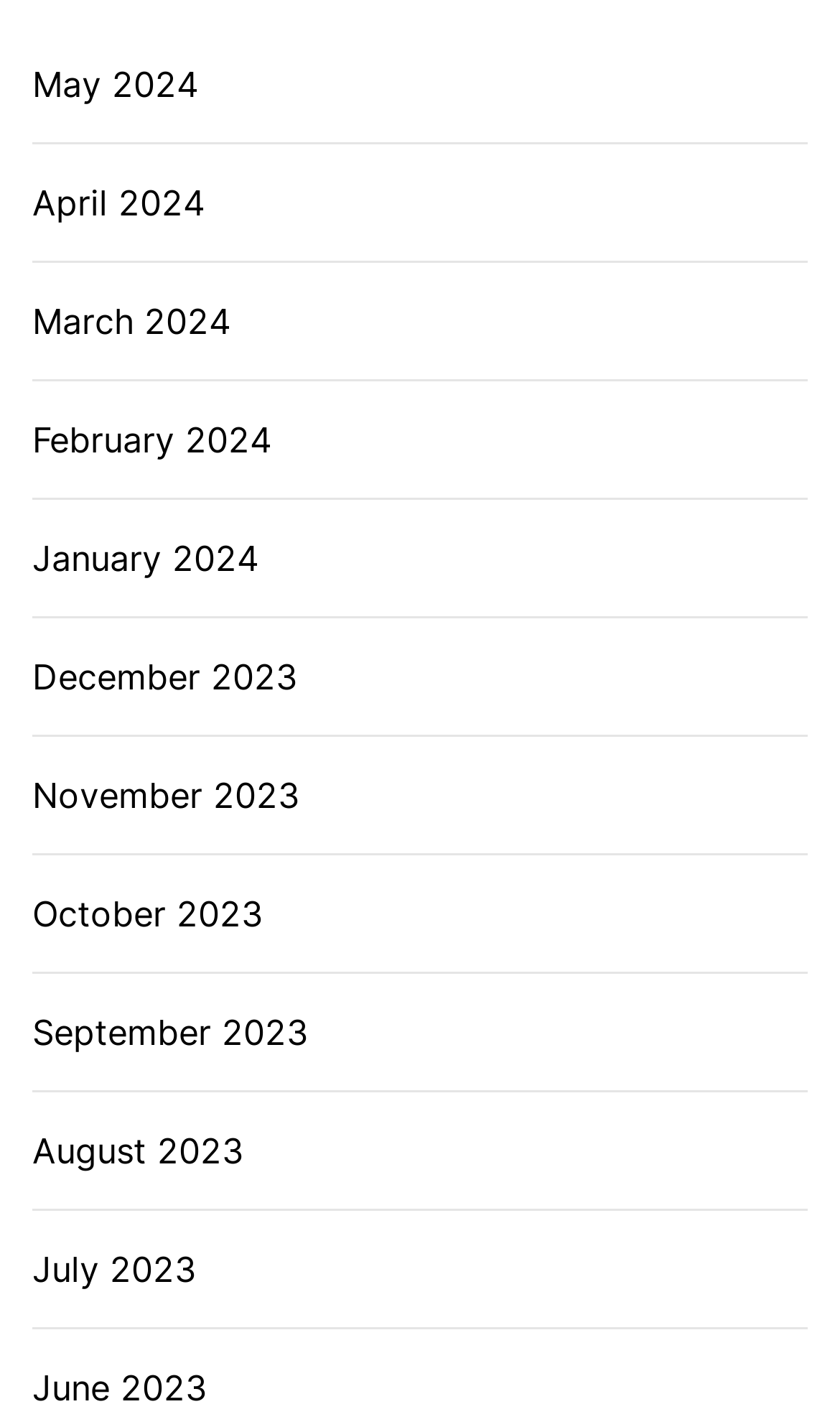Answer succinctly with a single word or phrase:
What is the most recent month listed?

May 2024